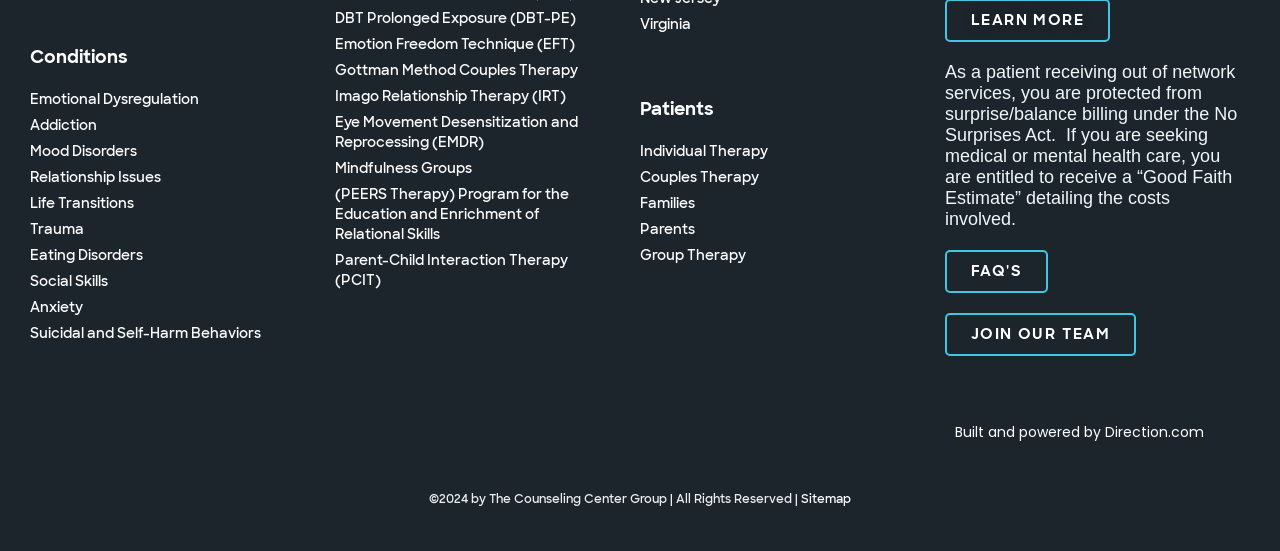Can you provide the bounding box coordinates for the element that should be clicked to implement the instruction: "Learn about DBT Prolonged Exposure therapy"?

[0.262, 0.009, 0.477, 0.056]